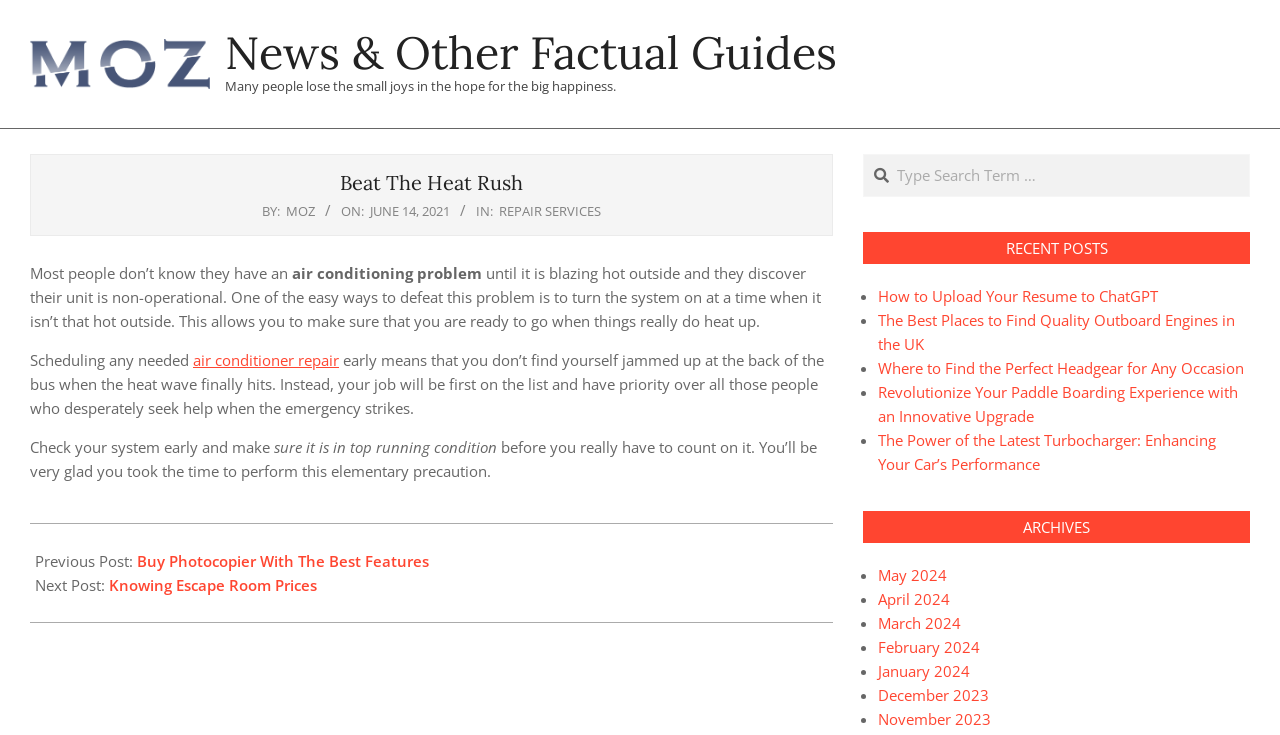What is the earliest archive listed? Analyze the screenshot and reply with just one word or a short phrase.

January 2024